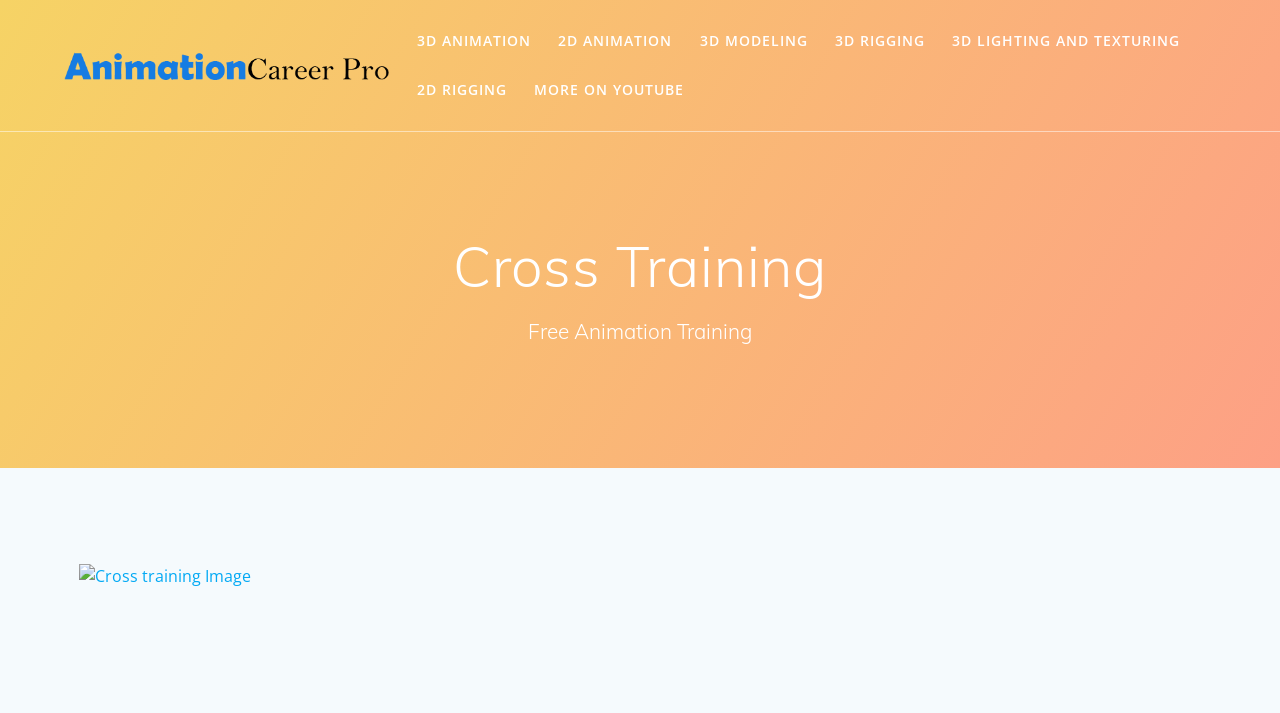Utilize the information from the image to answer the question in detail:
How many links are related to 3D animation?

The webpage has three links related to 3D animation: '3D ANIMATION', '3D MODELING', and '3D LIGHTING AND TEXTURING', which are all related to 3D animation.